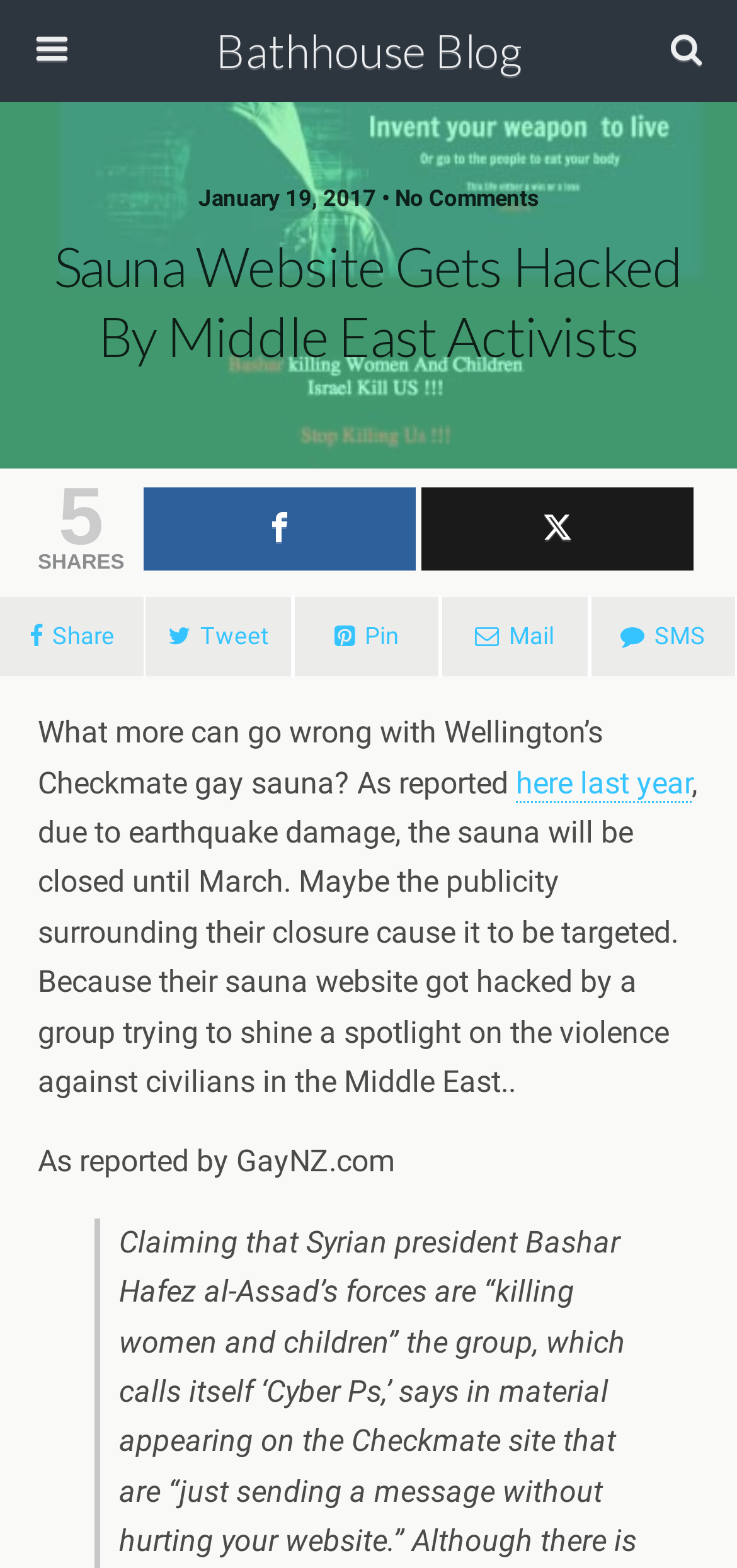Please locate the clickable area by providing the bounding box coordinates to follow this instruction: "Read more about the sauna closure".

[0.7, 0.488, 0.938, 0.512]